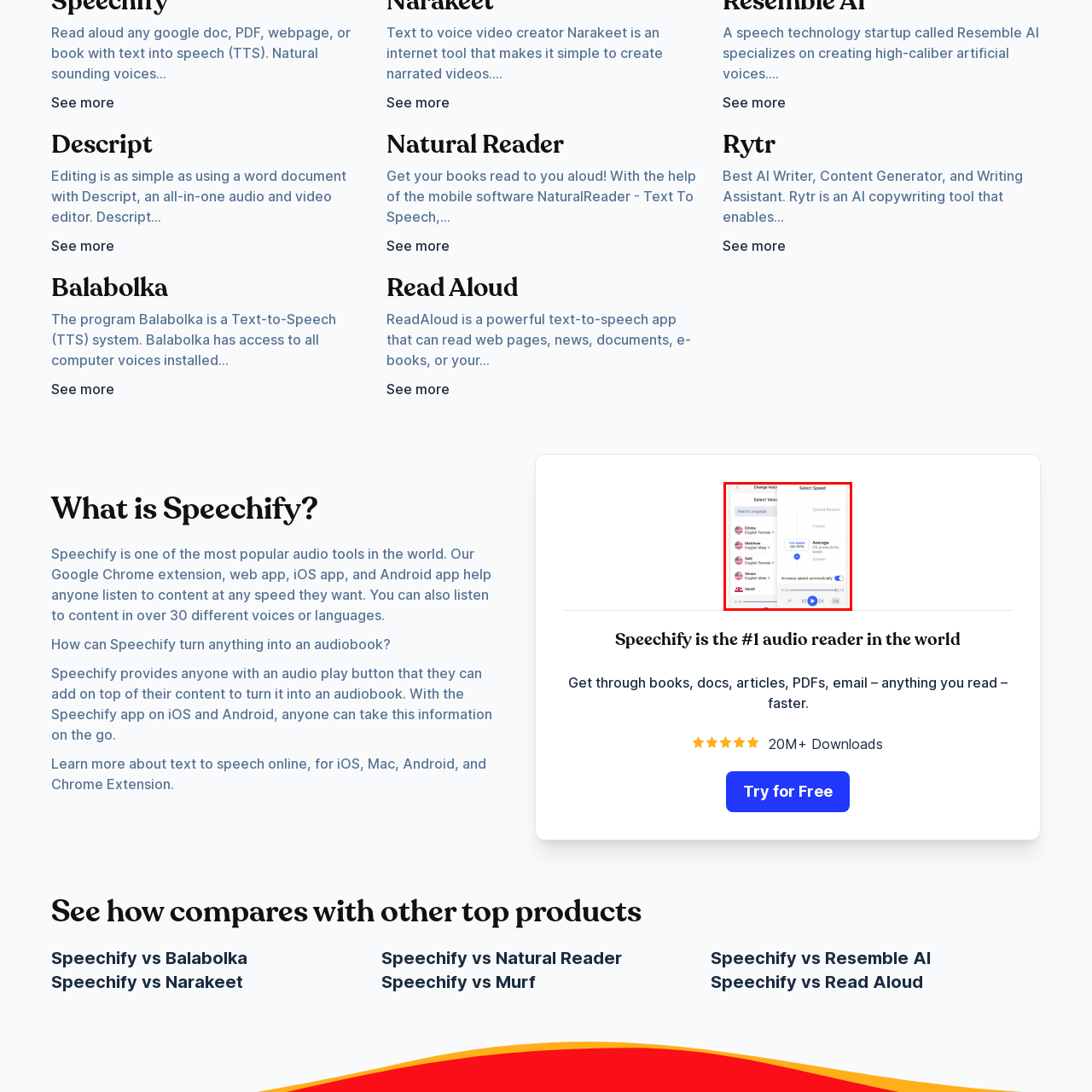Check the image highlighted by the red rectangle and provide a single word or phrase for the question:
What is the function of the toggle option?

To increase speed automatically